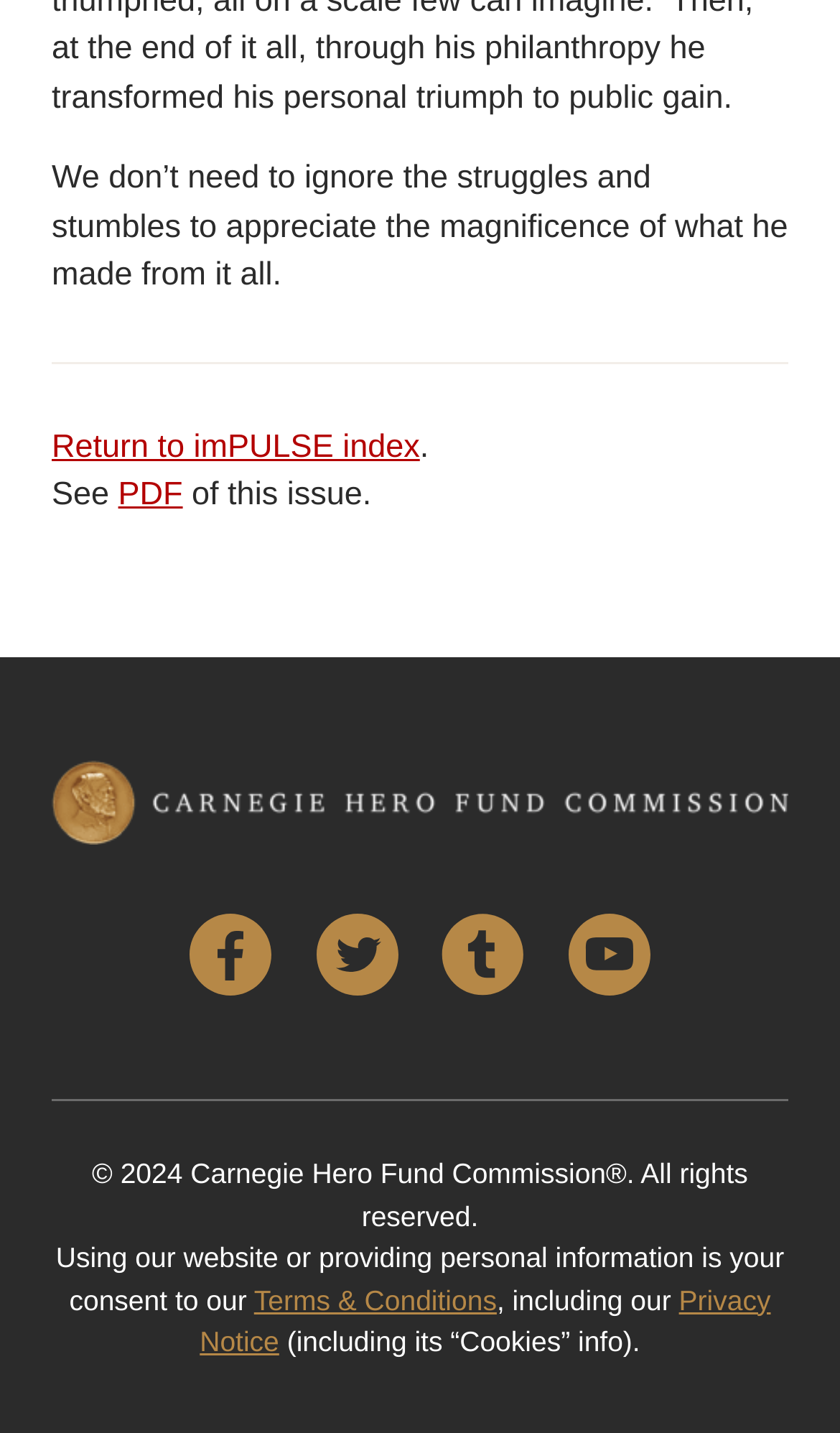Please identify the bounding box coordinates of the region to click in order to complete the task: "Click the 'THE SOURCE' link". The coordinates must be four float numbers between 0 and 1, specified as [left, top, right, bottom].

None